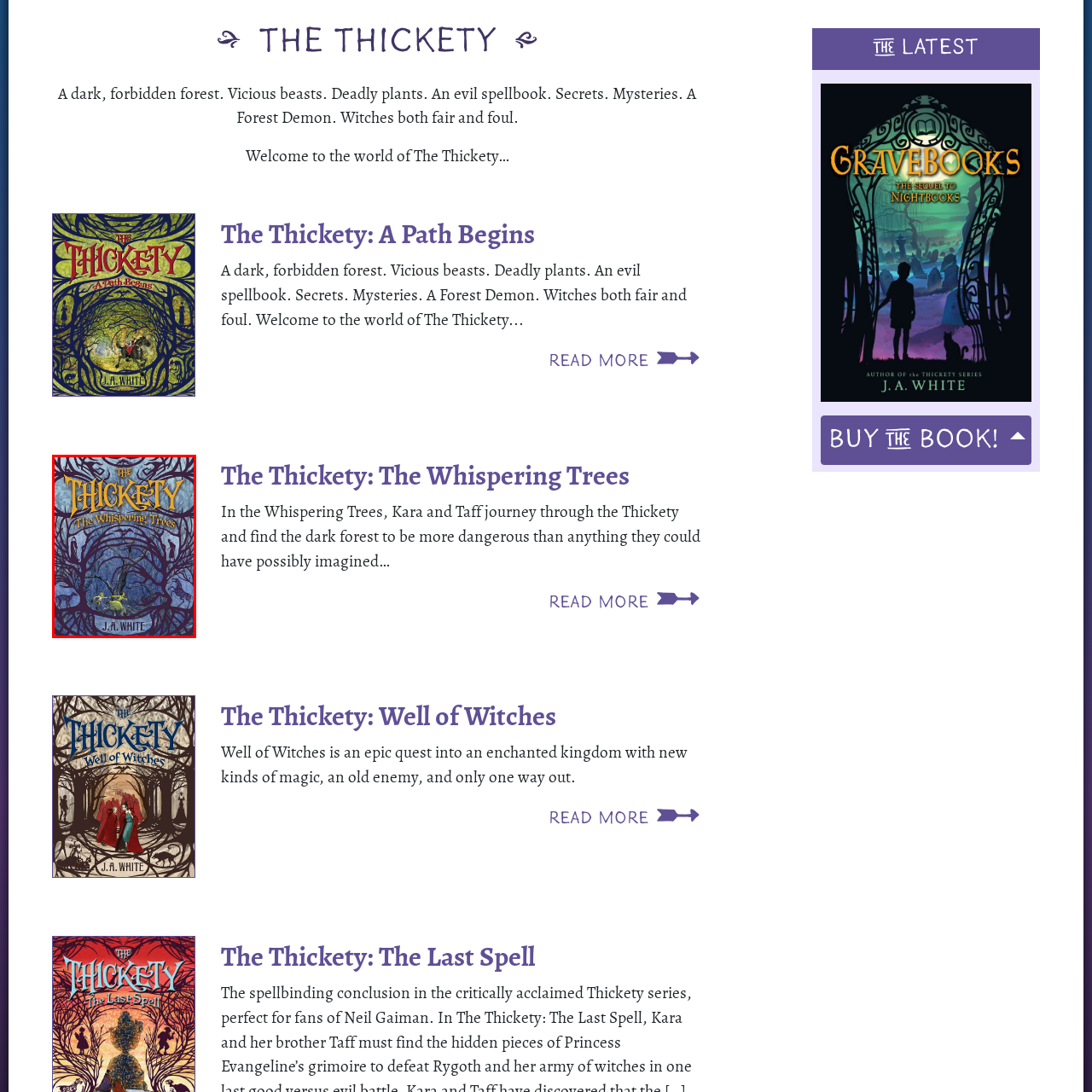Analyze the image encased in the red boundary, What is the subtitle of the book?
 Respond using a single word or phrase.

The Whispering Trees